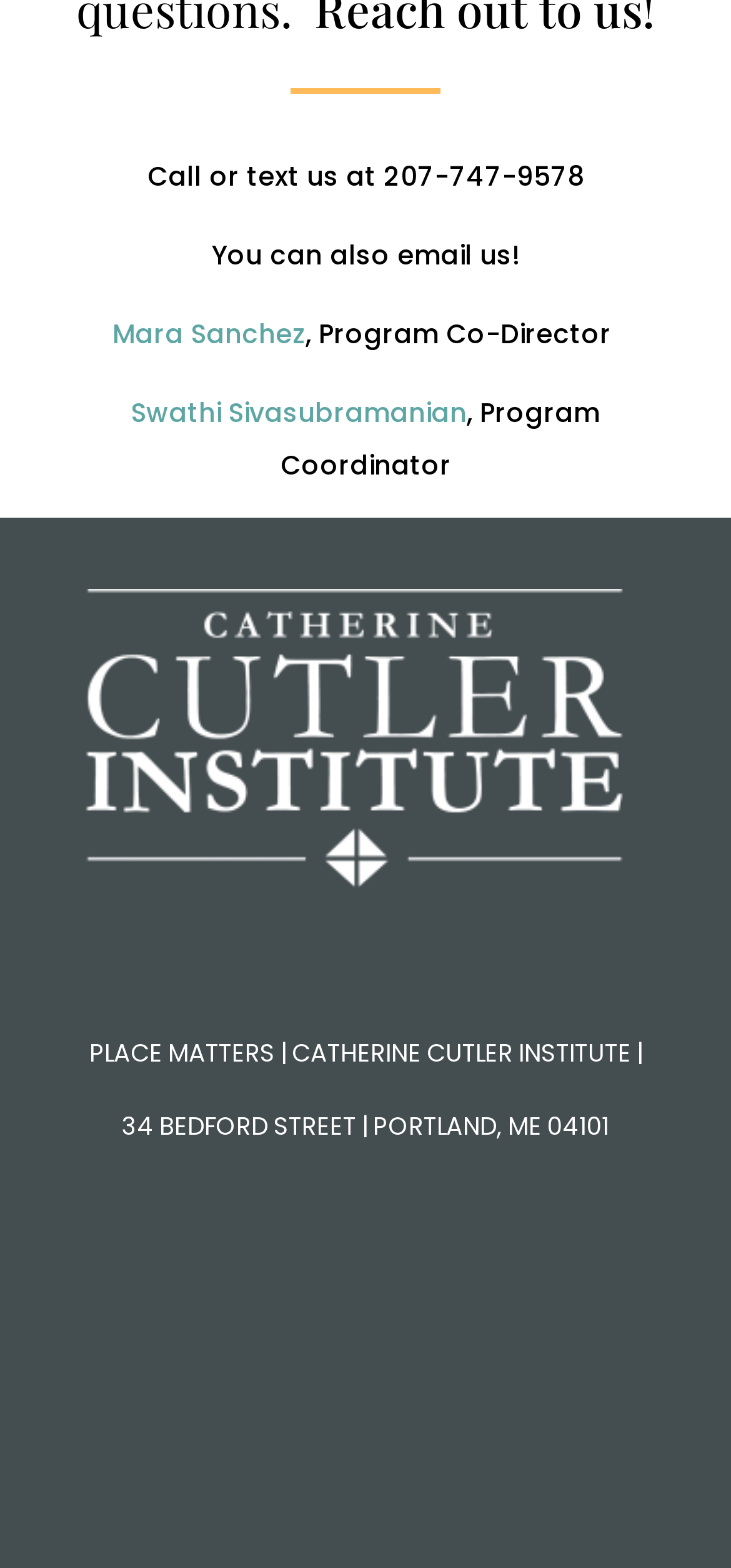Locate the bounding box coordinates of the UI element described by: "alt="University of Southern Maine logo"". The bounding box coordinates should consist of four float numbers between 0 and 1, i.e., [left, top, right, bottom].

[0.1, 0.891, 0.9, 0.914]